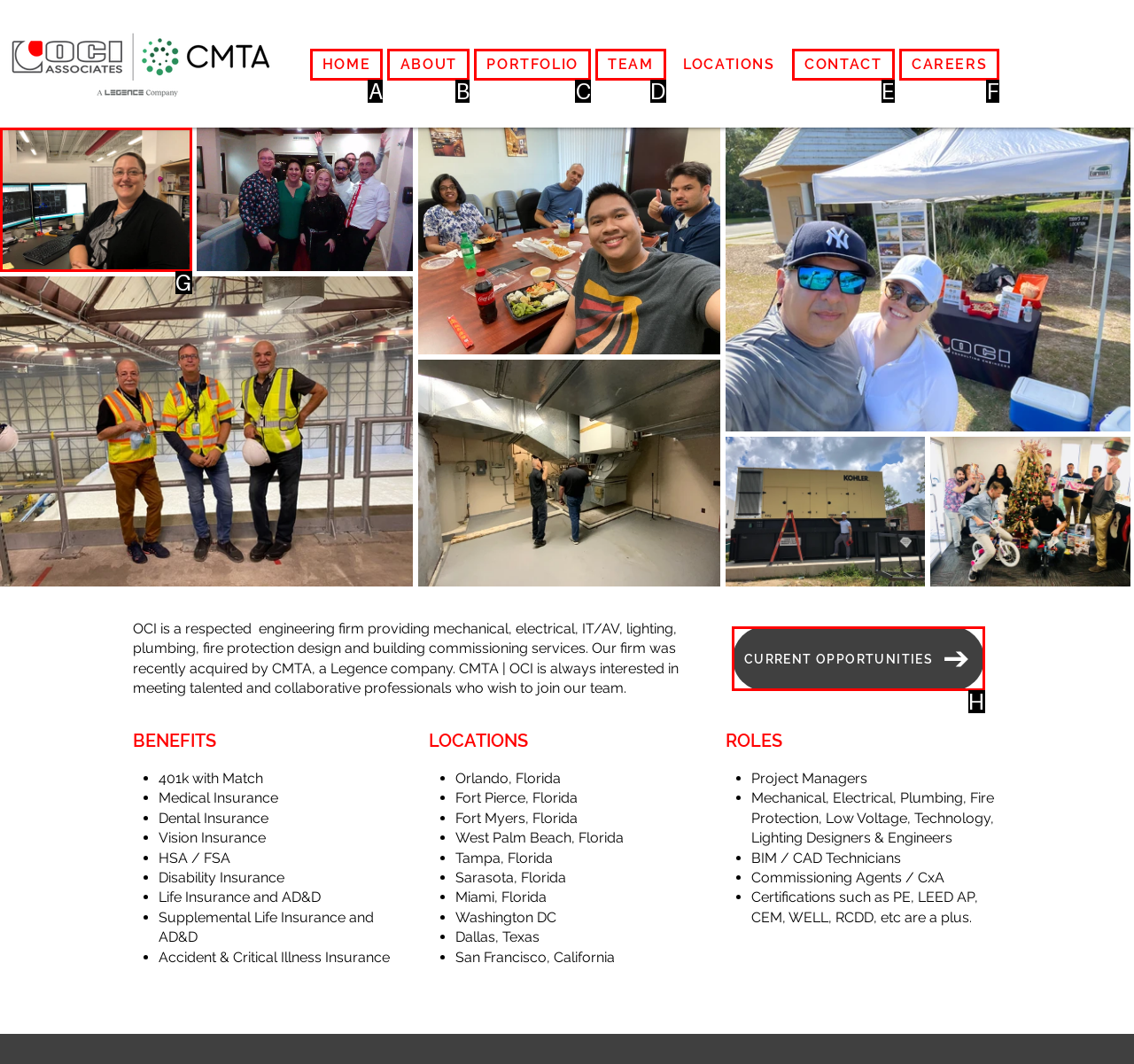Which option should I select to accomplish the task: Order prints? Respond with the corresponding letter from the given choices.

None